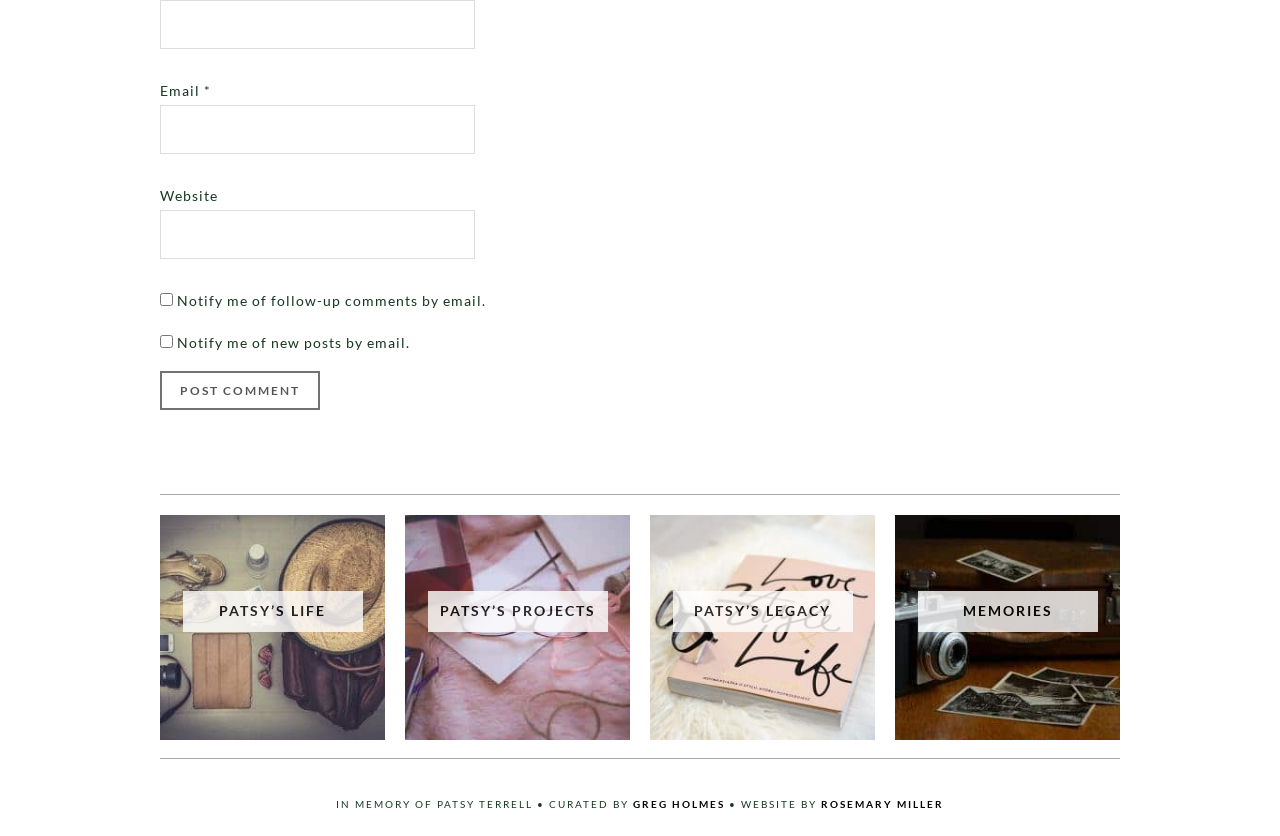Using the details in the image, give a detailed response to the question below:
What is the purpose of the form at the top?

The form at the top of the webpage contains fields for name, email, and website, along with checkboxes for notification preferences and a 'Post Comment' button. This suggests that the form is intended for users to leave a comment on the webpage.